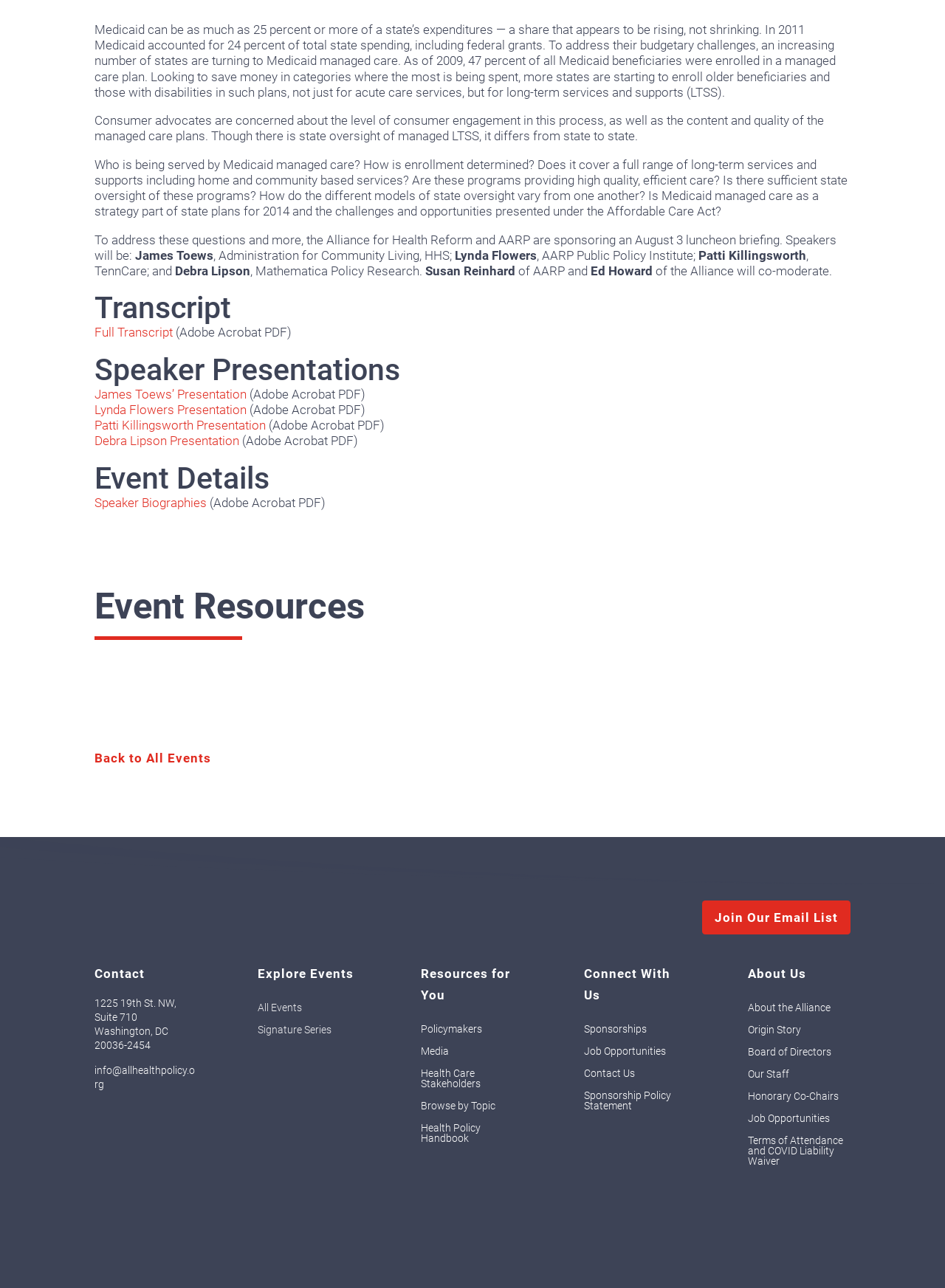Using the element description: "Shop", determine the bounding box coordinates for the specified UI element. The coordinates should be four float numbers between 0 and 1, [left, top, right, bottom].

None